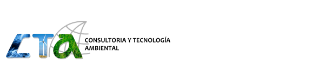What does the blue and yellow hues in the logo represent?
Please respond to the question with as much detail as possible.

According to the caption, the 'C' and 'T' are depicted in blue and yellow hues, representing elements of water and technology.